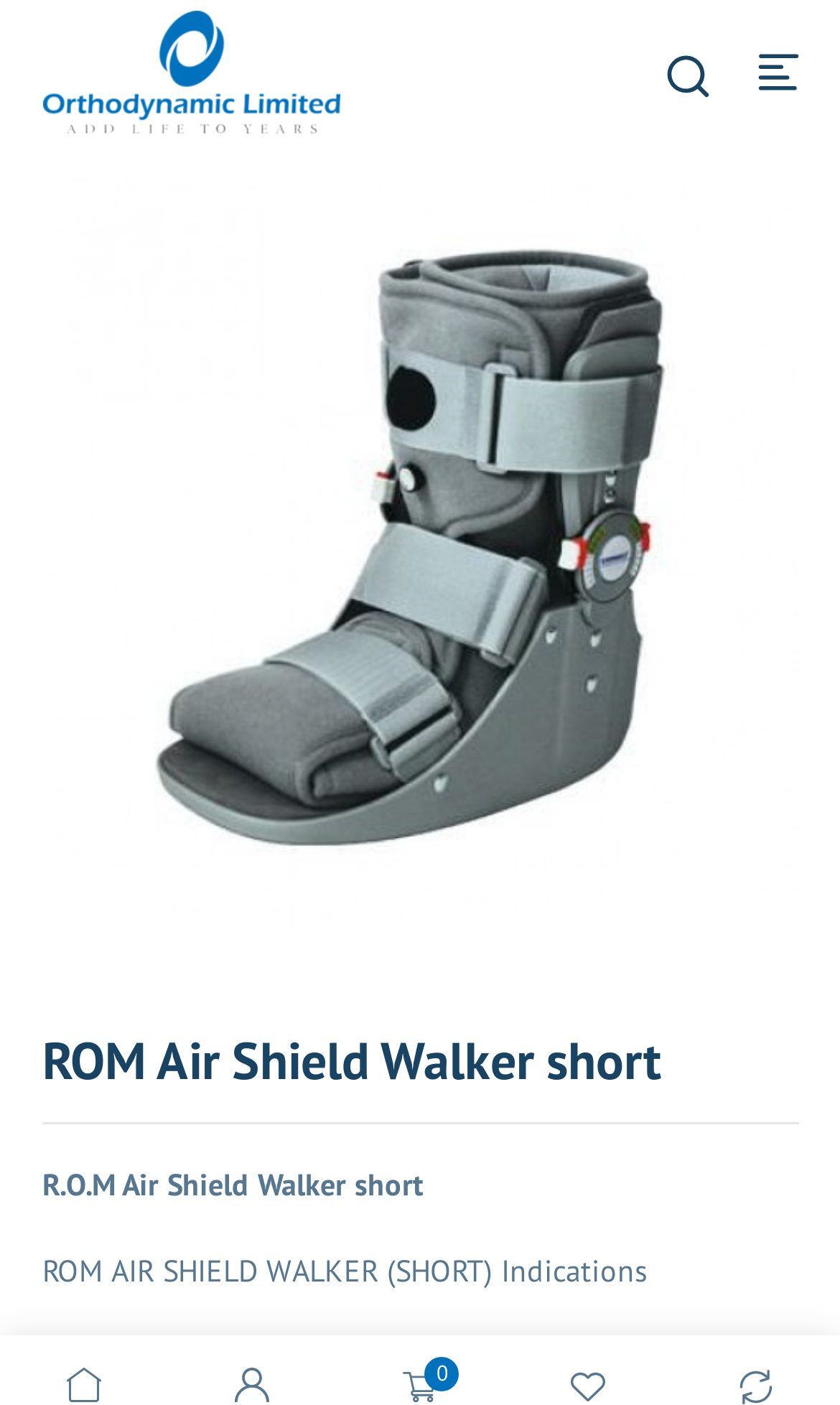Answer the question with a brief word or phrase:
What is one of the indications for using the product?

Ruptured Achilles tendon